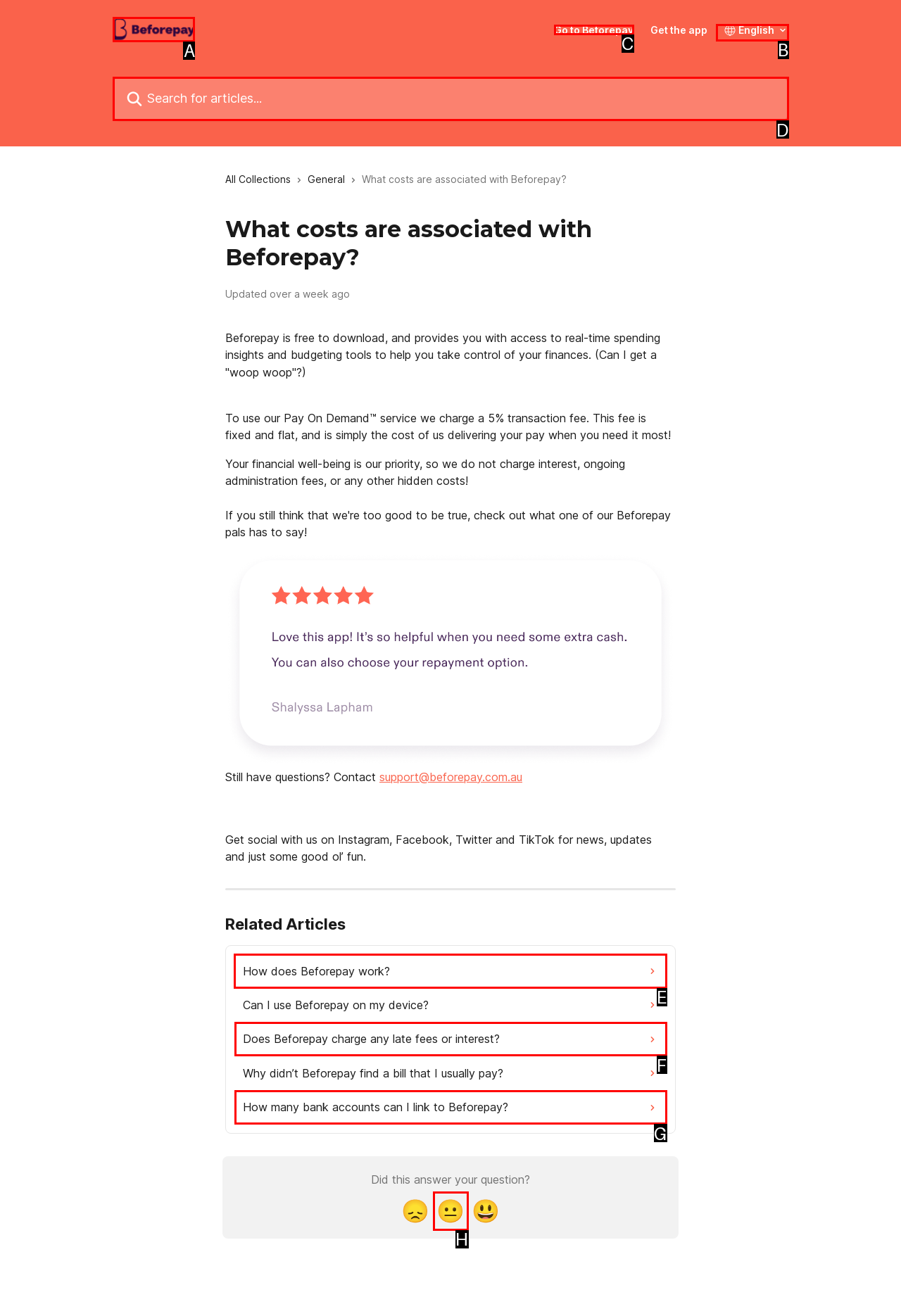Identify the letter of the UI element needed to carry out the task: Read the article 'How does Beforepay work?'
Reply with the letter of the chosen option.

E